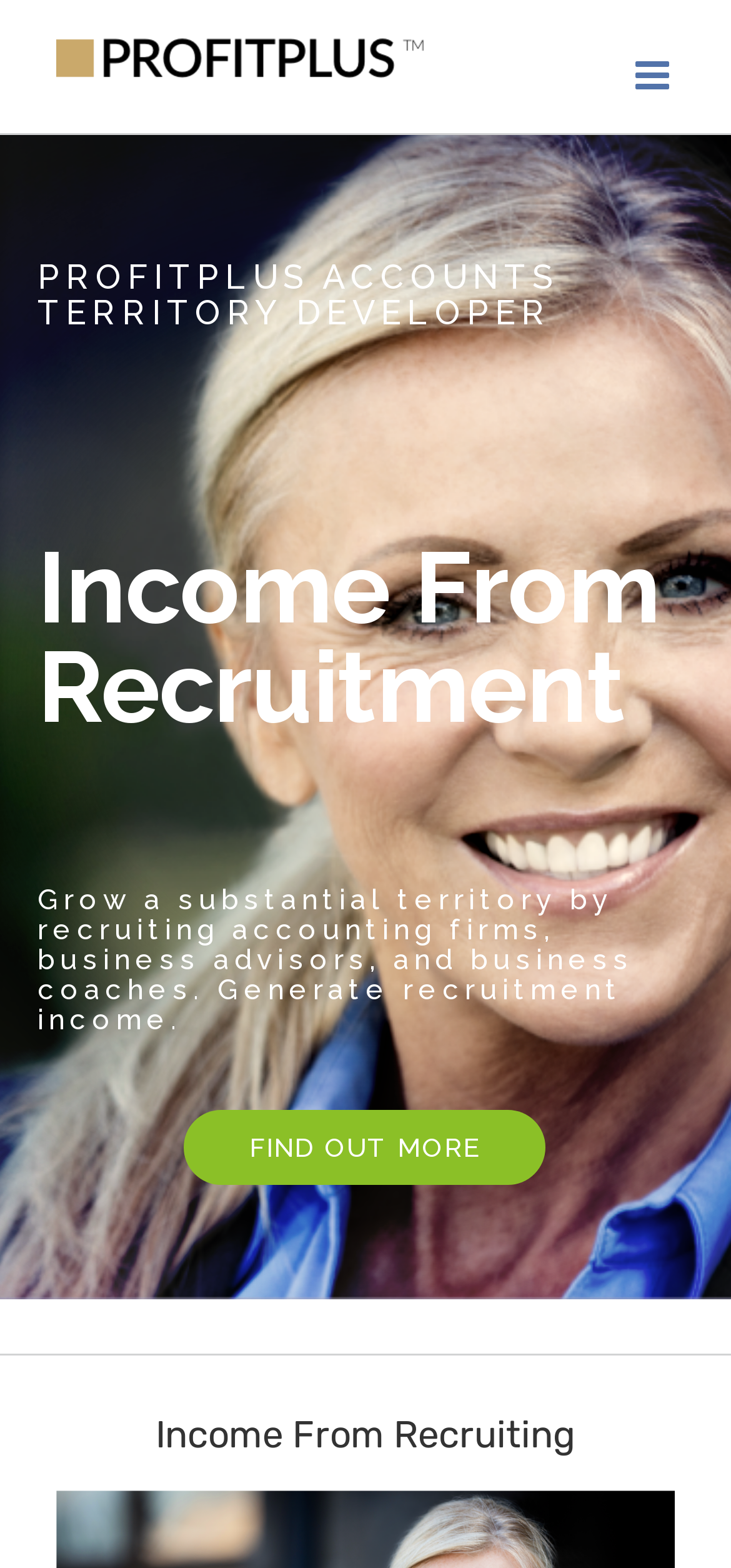Can you find the bounding box coordinates for the UI element given this description: "alt="ProfitPlus Accounts Logo""? Provide the coordinates as four float numbers between 0 and 1: [left, top, right, bottom].

[0.077, 0.024, 0.579, 0.05]